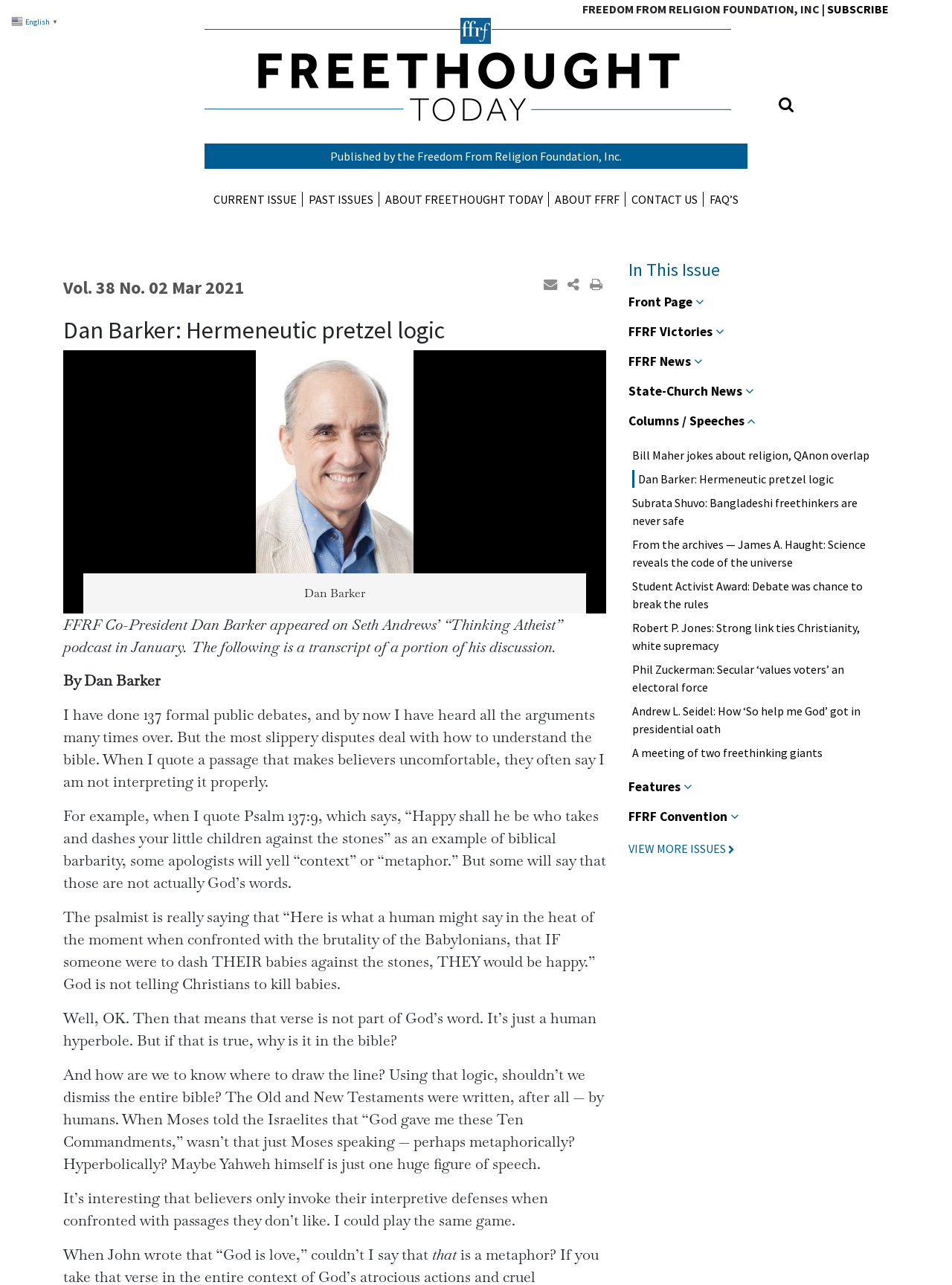Give a one-word or phrase response to the following question: What is the name of the podcast Dan Barker appeared on?

Thinking Atheist